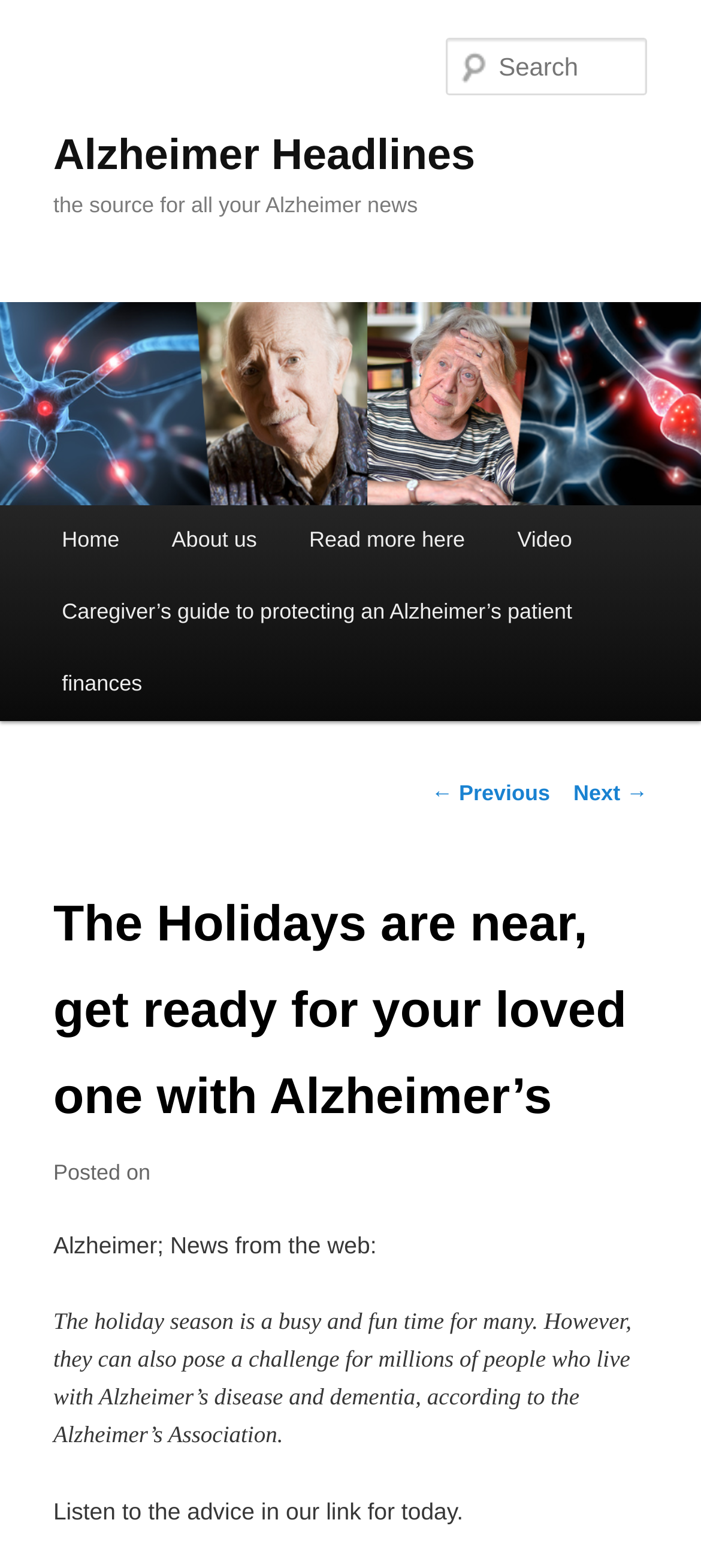What is the name of the website?
Please provide a single word or phrase as your answer based on the screenshot.

Alzheimer Headlines